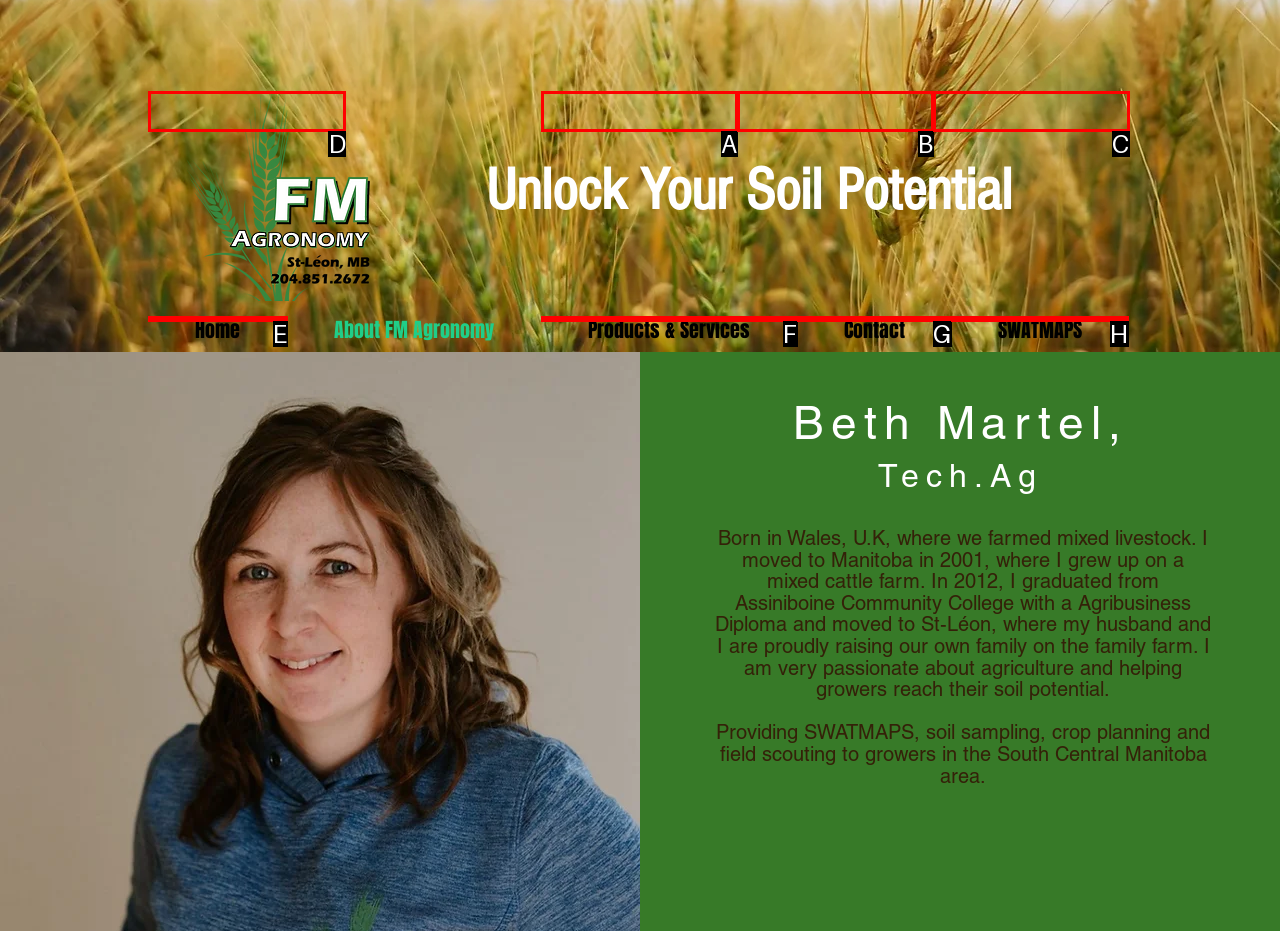Identify the HTML element that should be clicked to accomplish the task: go to home page
Provide the option's letter from the given choices.

D